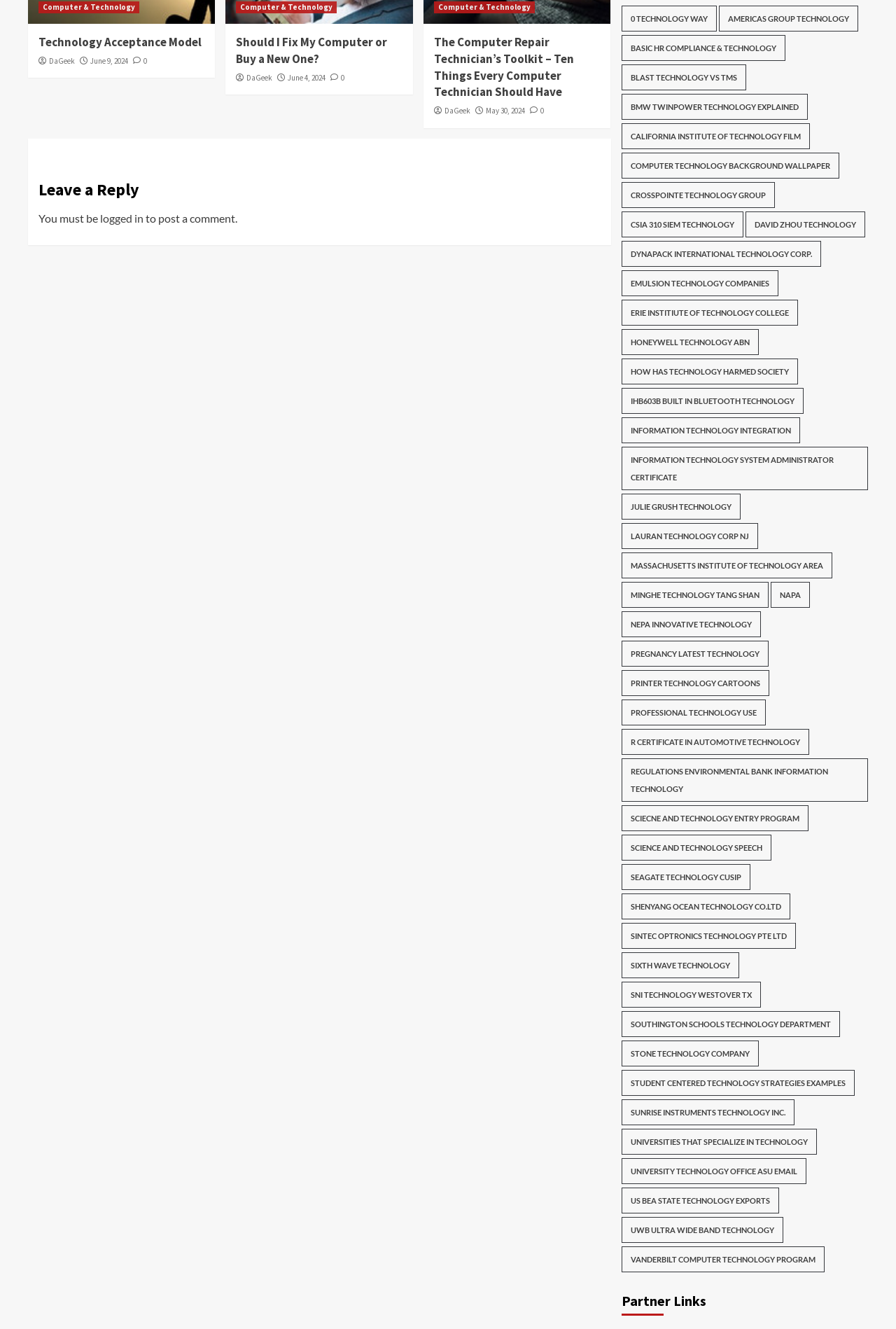Locate the bounding box coordinates of the element you need to click to accomplish the task described by this instruction: "Click on 'Leave a Reply'".

[0.043, 0.128, 0.67, 0.158]